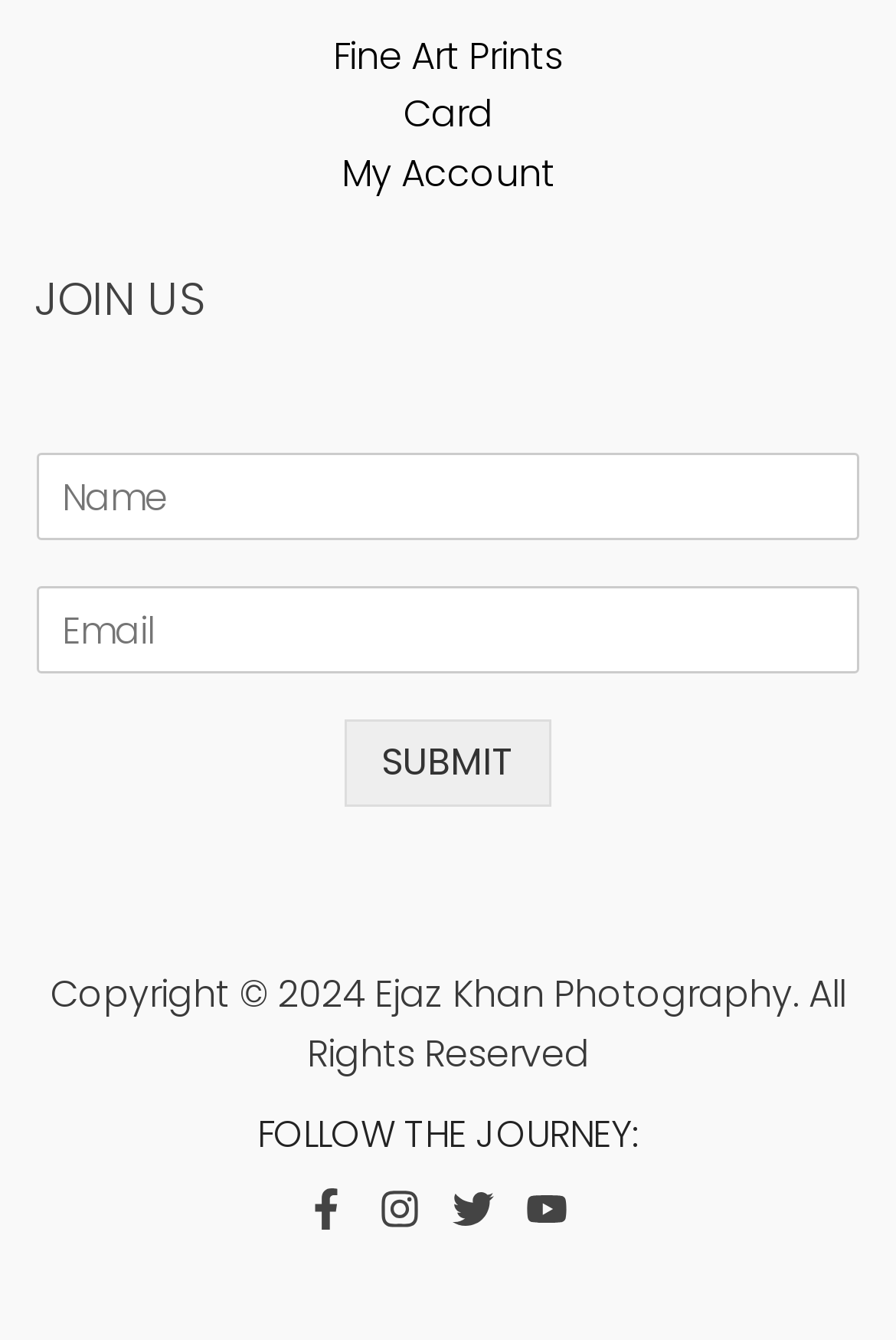Please analyze the image and give a detailed answer to the question:
What social media platforms are available?

In the footer section, I found links to social media platforms including facebook, instagram, twitter, and youtube, which suggests that the photographer has a presence on these platforms.